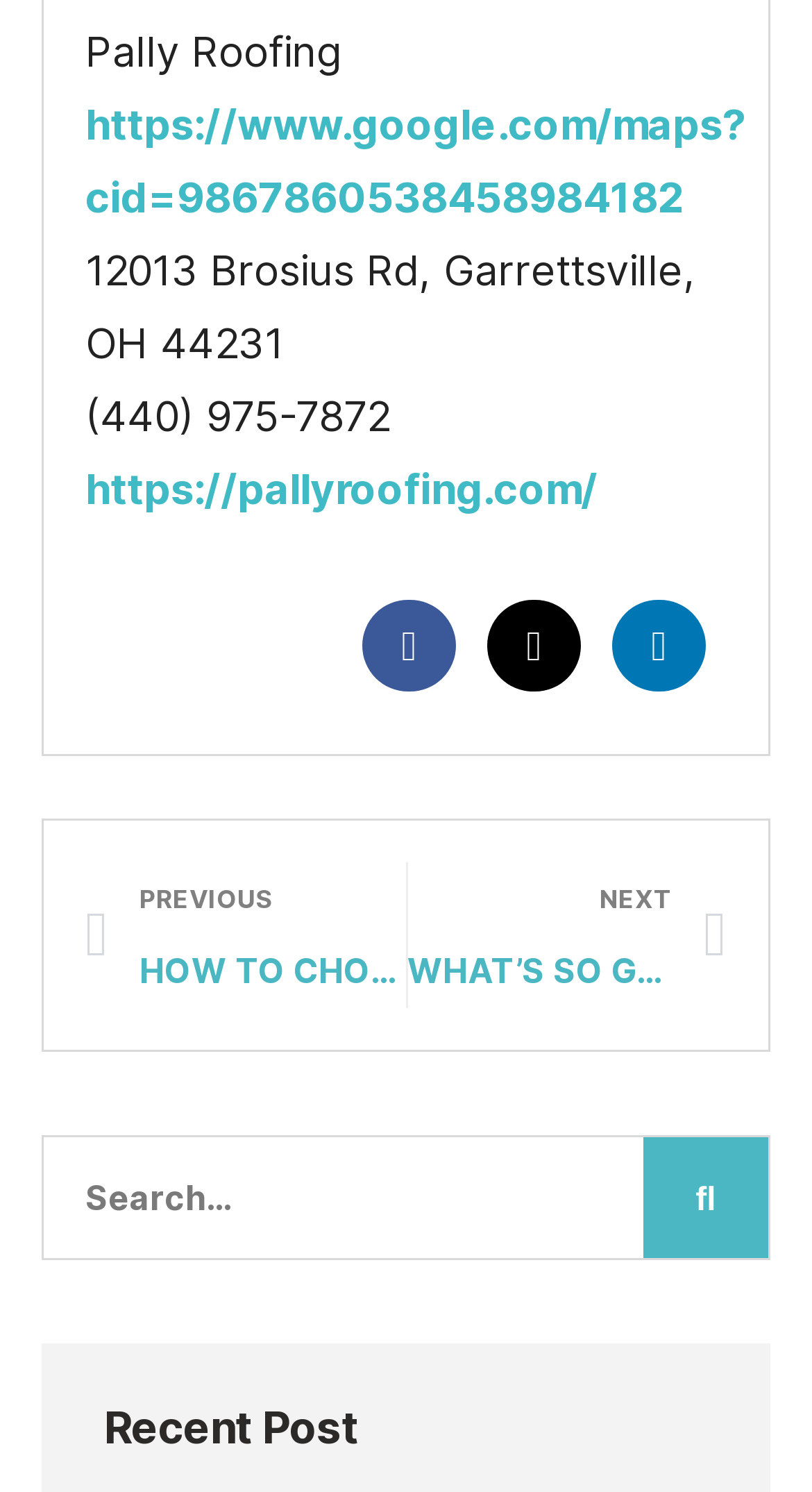Please find the bounding box coordinates in the format (top-left x, top-left y, bottom-right x, bottom-right y) for the given element description. Ensure the coordinates are floating point numbers between 0 and 1. Description: parent_node: Search name="s" placeholder="Search..."

[0.054, 0.762, 0.792, 0.843]